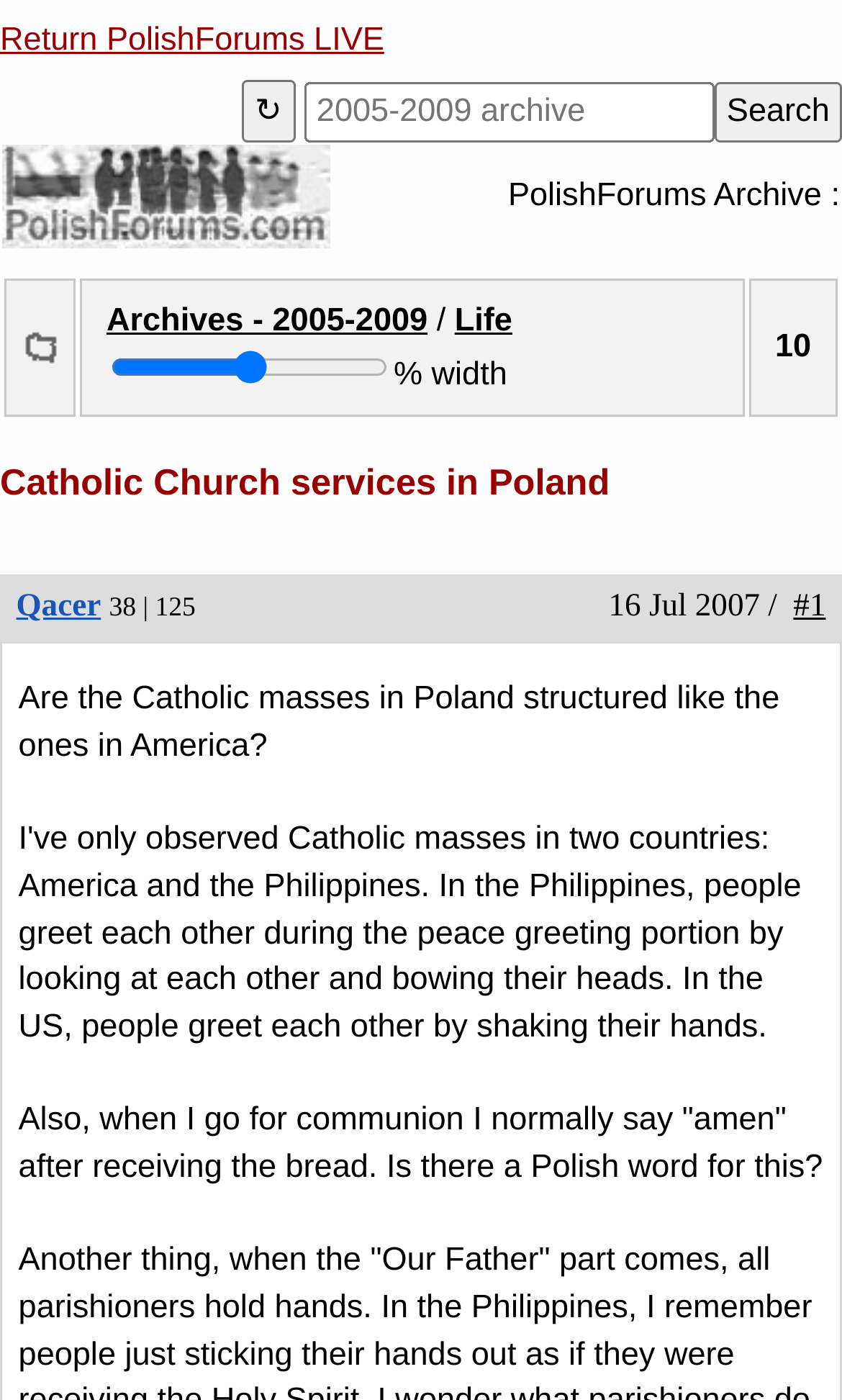Provide a one-word or brief phrase answer to the question:
What is the language of the discussion thread?

English